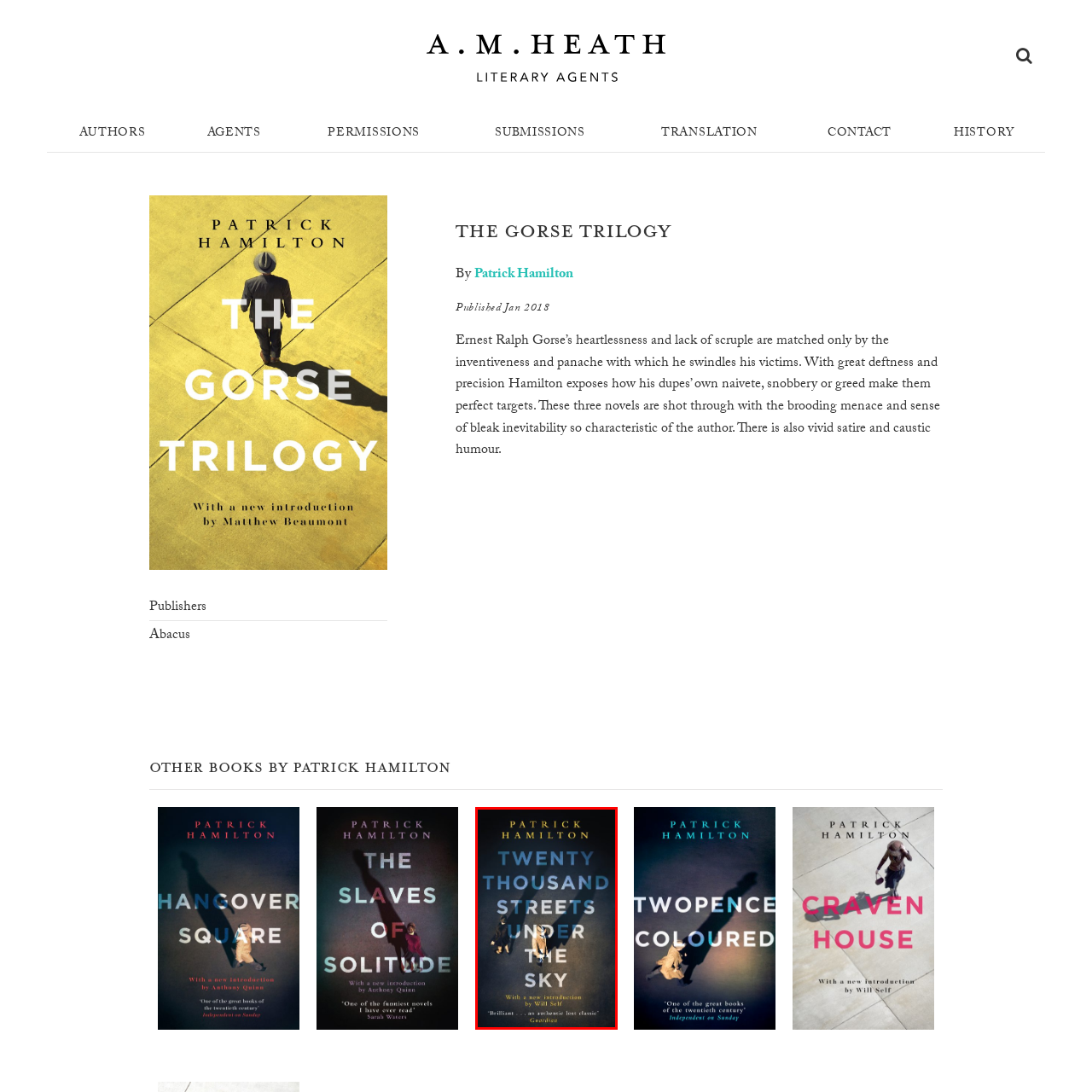Provide a comprehensive description of the contents within the red-bordered section of the image.

The image features the book cover of "Twenty Thousand Streets Under the Sky" by Patrick Hamilton. The design showcases a top-down view of two figures walking on a cobblestone street, casting long shadows that create a striking visual effect. The title is prominently displayed in bold, layered typography, emphasizing the journey of the characters. Beneath the title, the cover notes "With a new introduction by Will Self," highlighting a contemporary perspective on this classic work. A critical praise excerpt reads "Brilliant... an Archaic lost classic" from The Guardian, further enhancing the book's appeal. The overall palette and typography give a modern yet nostalgic feel, reflecting the novel's exploration of urban life and complexities of human relationships.